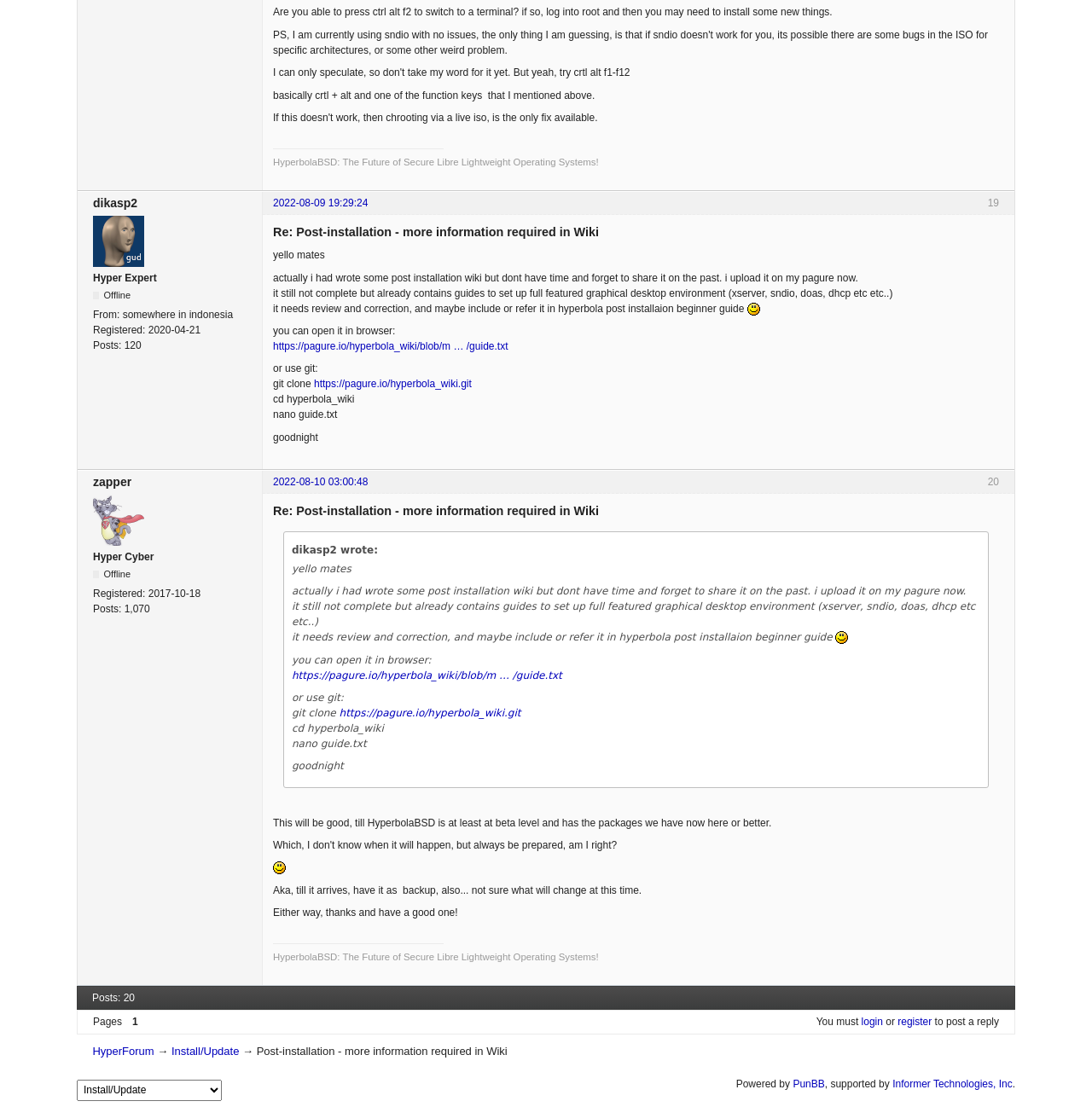What is the link provided by the user 'dikasp2'?
Using the image as a reference, answer the question with a short word or phrase.

https://pagure.io/hyperbola_wiki/blob/m…/guide.txt